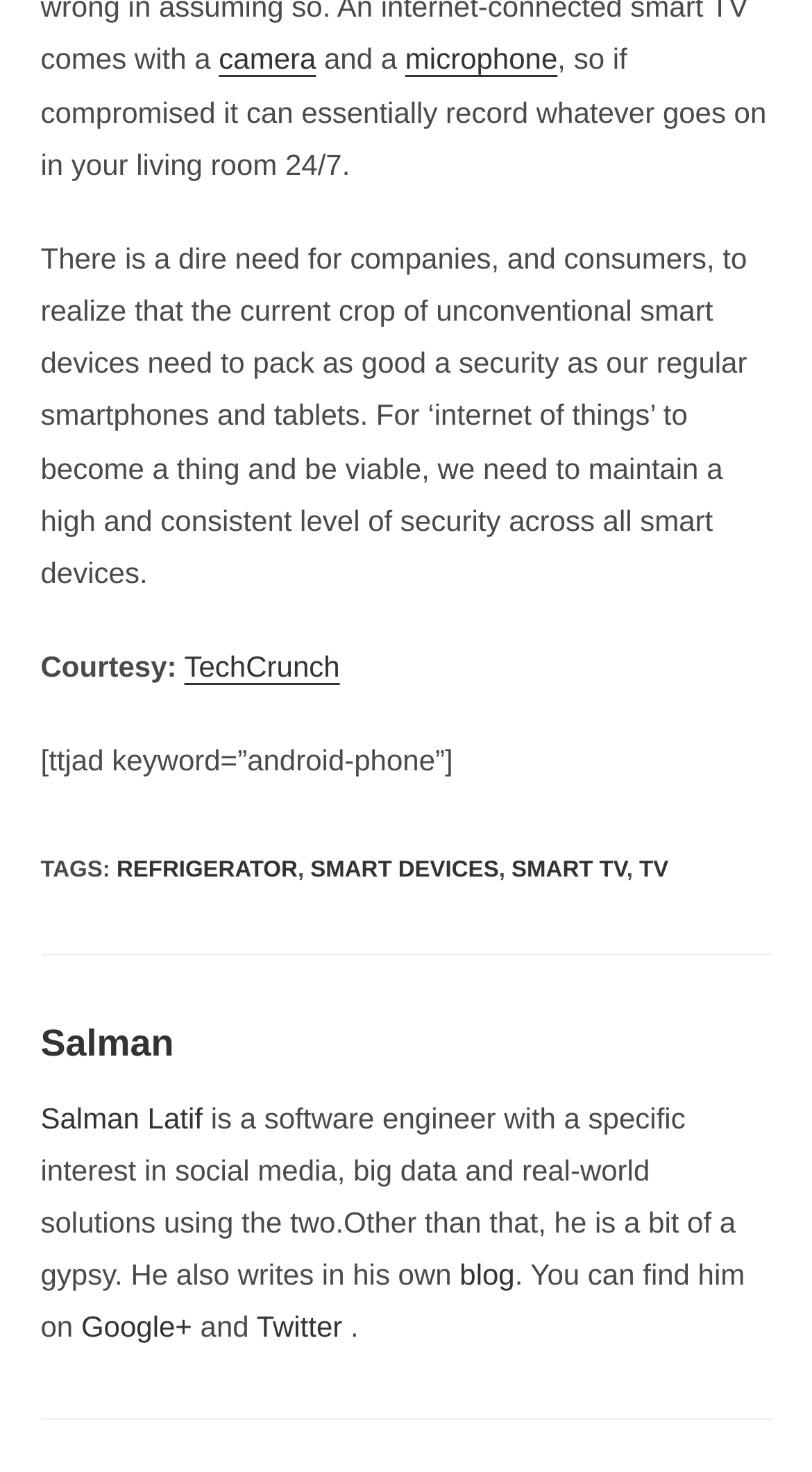Identify the bounding box coordinates of the clickable region required to complete the instruction: "click camera". The coordinates should be given as four float numbers within the range of 0 and 1, i.e., [left, top, right, bottom].

[0.269, 0.029, 0.389, 0.051]